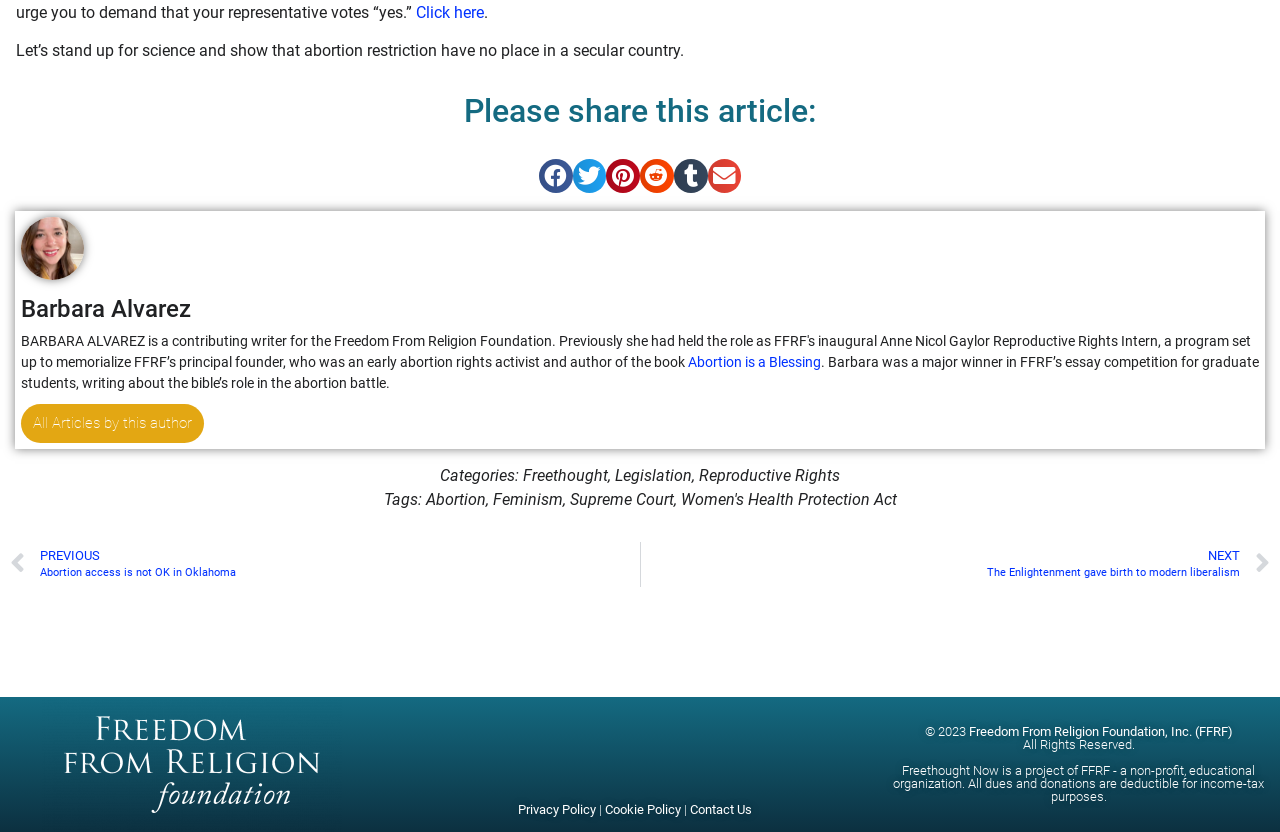Point out the bounding box coordinates of the section to click in order to follow this instruction: "Click on the 'Share on facebook' button".

[0.421, 0.191, 0.447, 0.232]